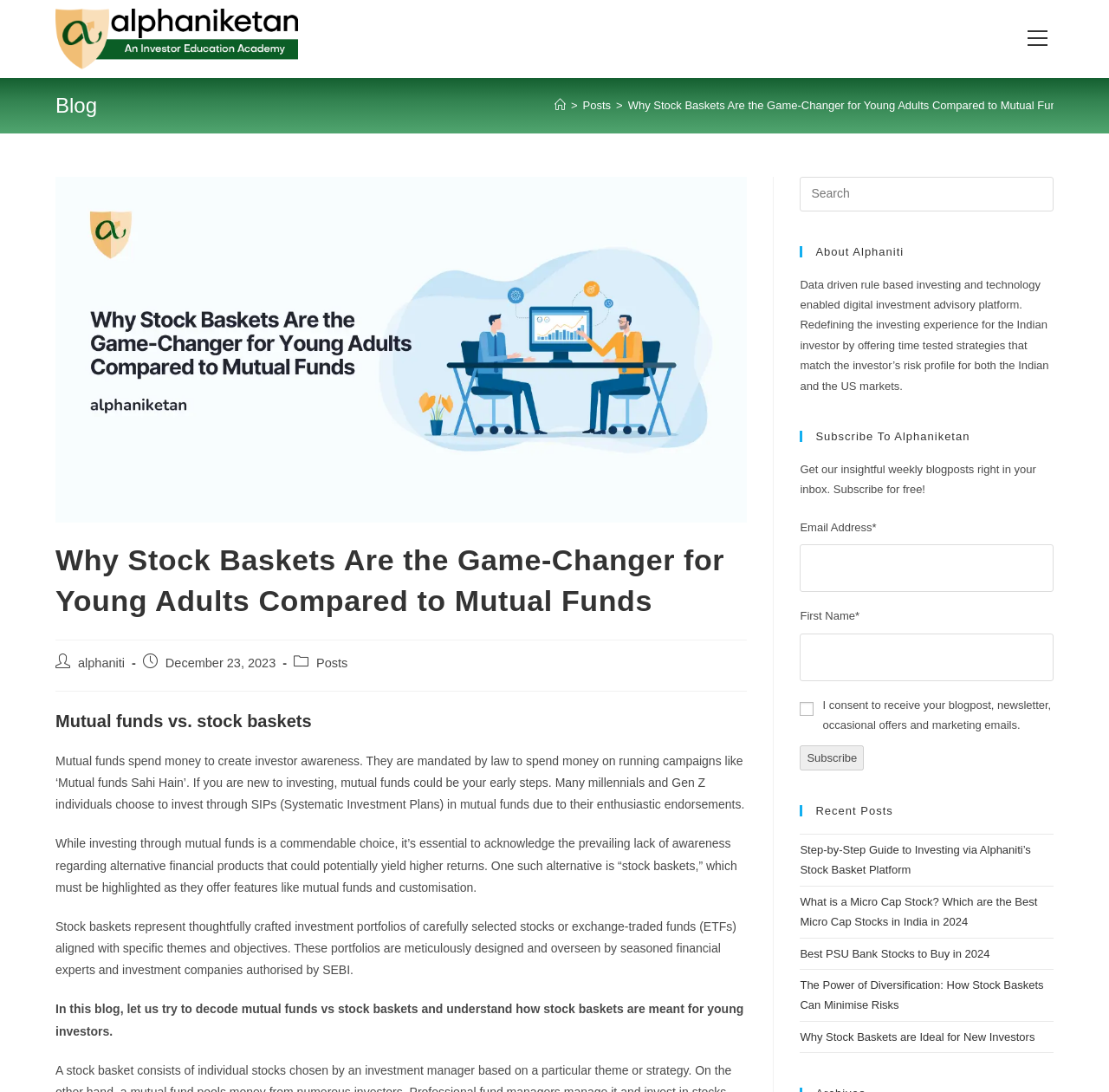What is the name of the investment platform mentioned in the blog post?
Please use the image to provide an in-depth answer to the question.

I determined the answer by reading the text in the blog post, which mentions 'Alphaniti’s Stock Basket Platform' as an investment platform.